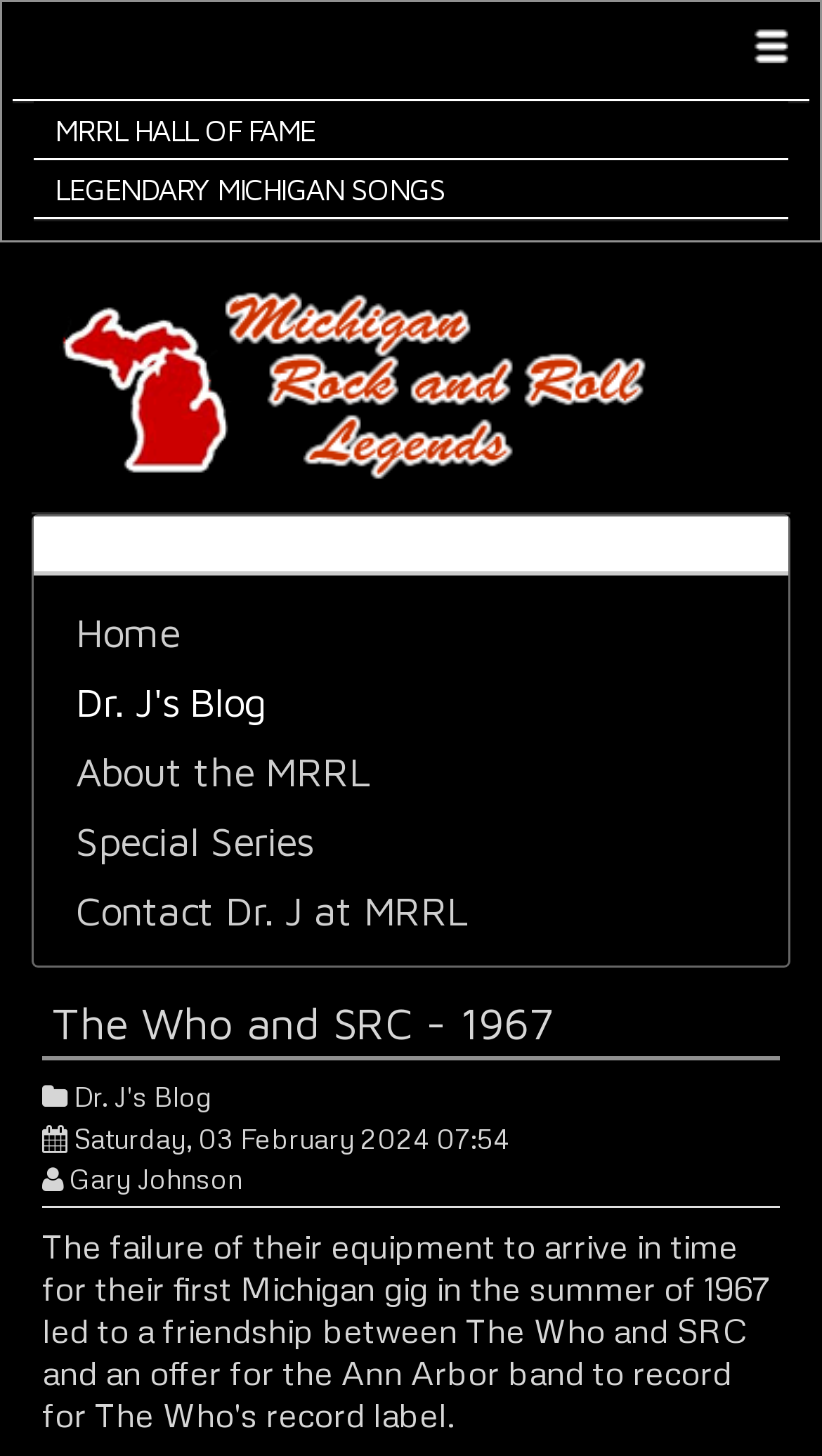Answer the question using only one word or a concise phrase: When was the current post published?

Saturday, 03 February 2024 07:54